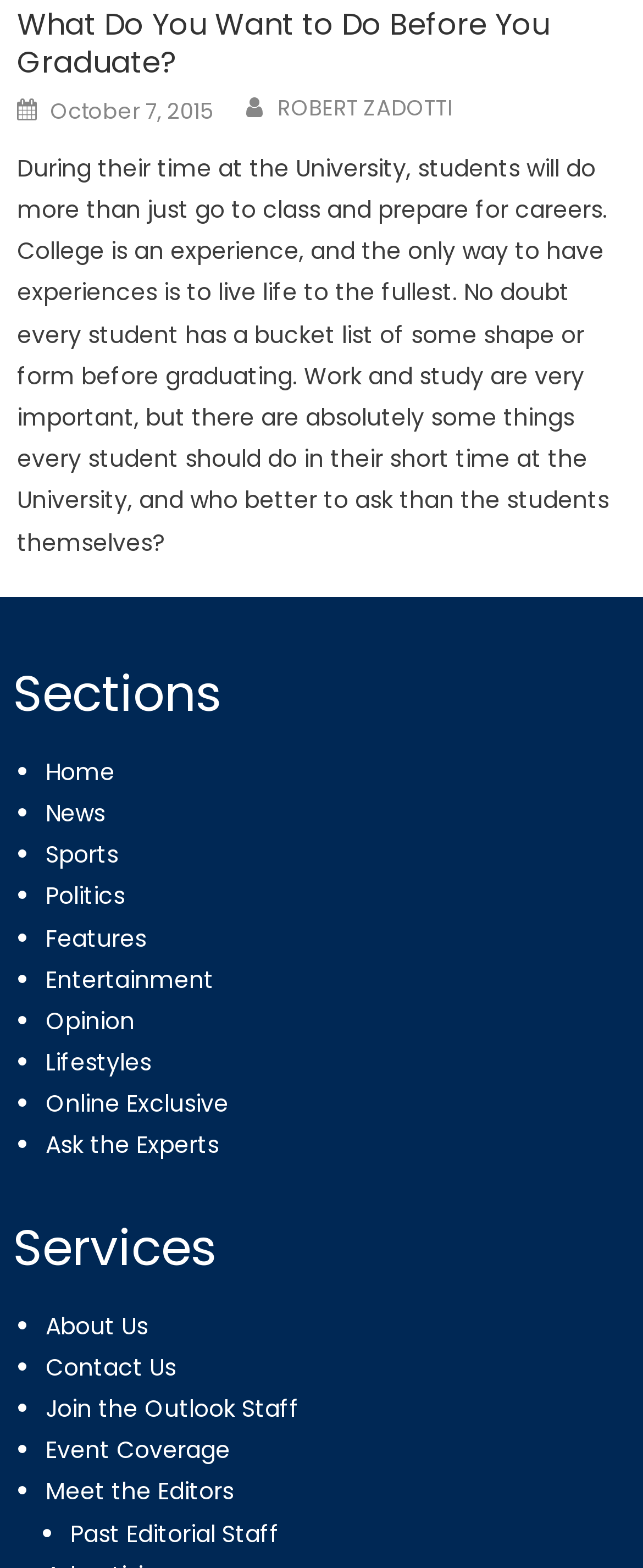Can you specify the bounding box coordinates for the region that should be clicked to fulfill this instruction: "Read the article posted on October 7, 2015".

[0.078, 0.062, 0.332, 0.081]